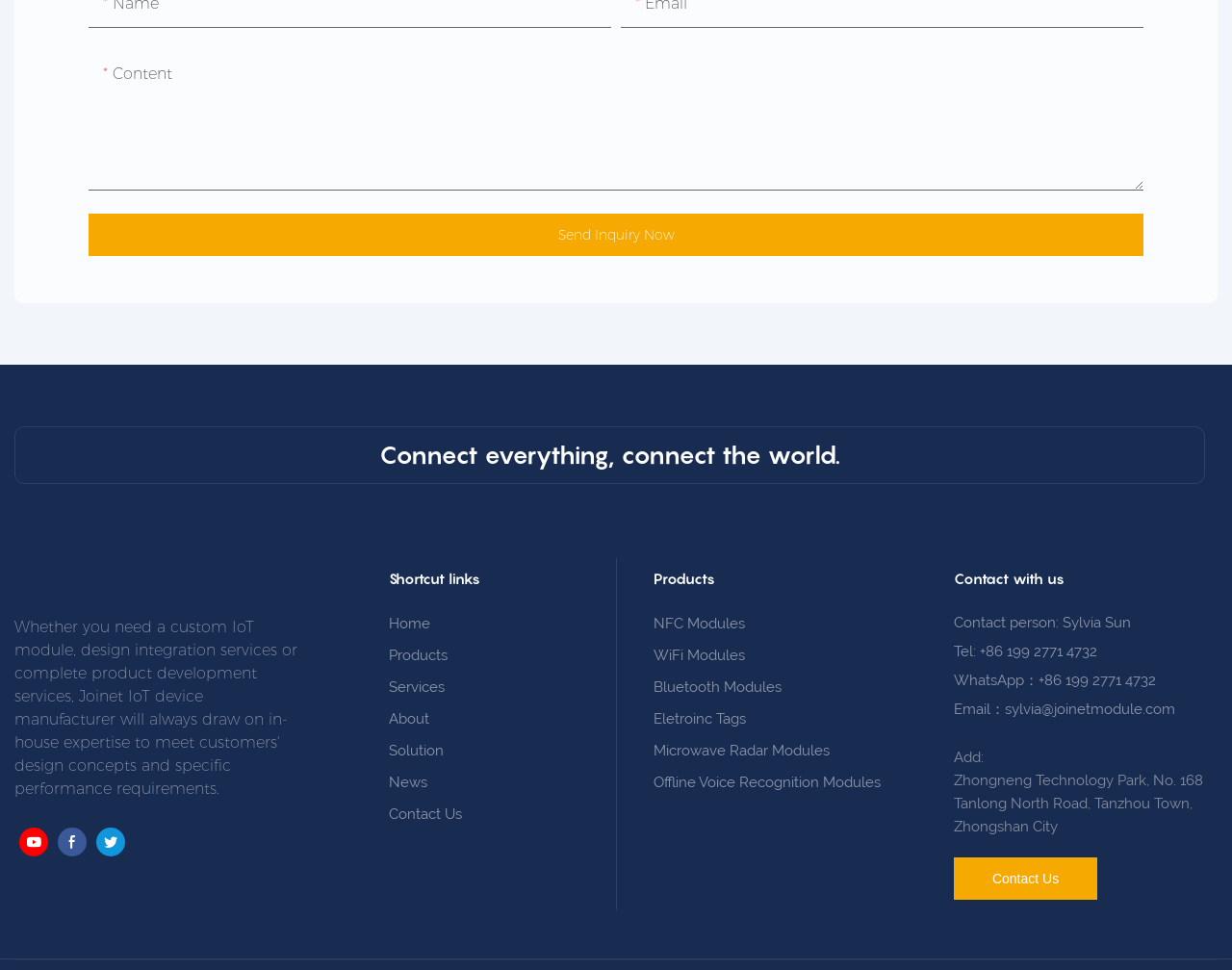Based on the image, give a detailed response to the question: What is the email address for contact?

I found the email address in the 'Contact with us' section, which is 'sylvia@joinetmodule.com'.